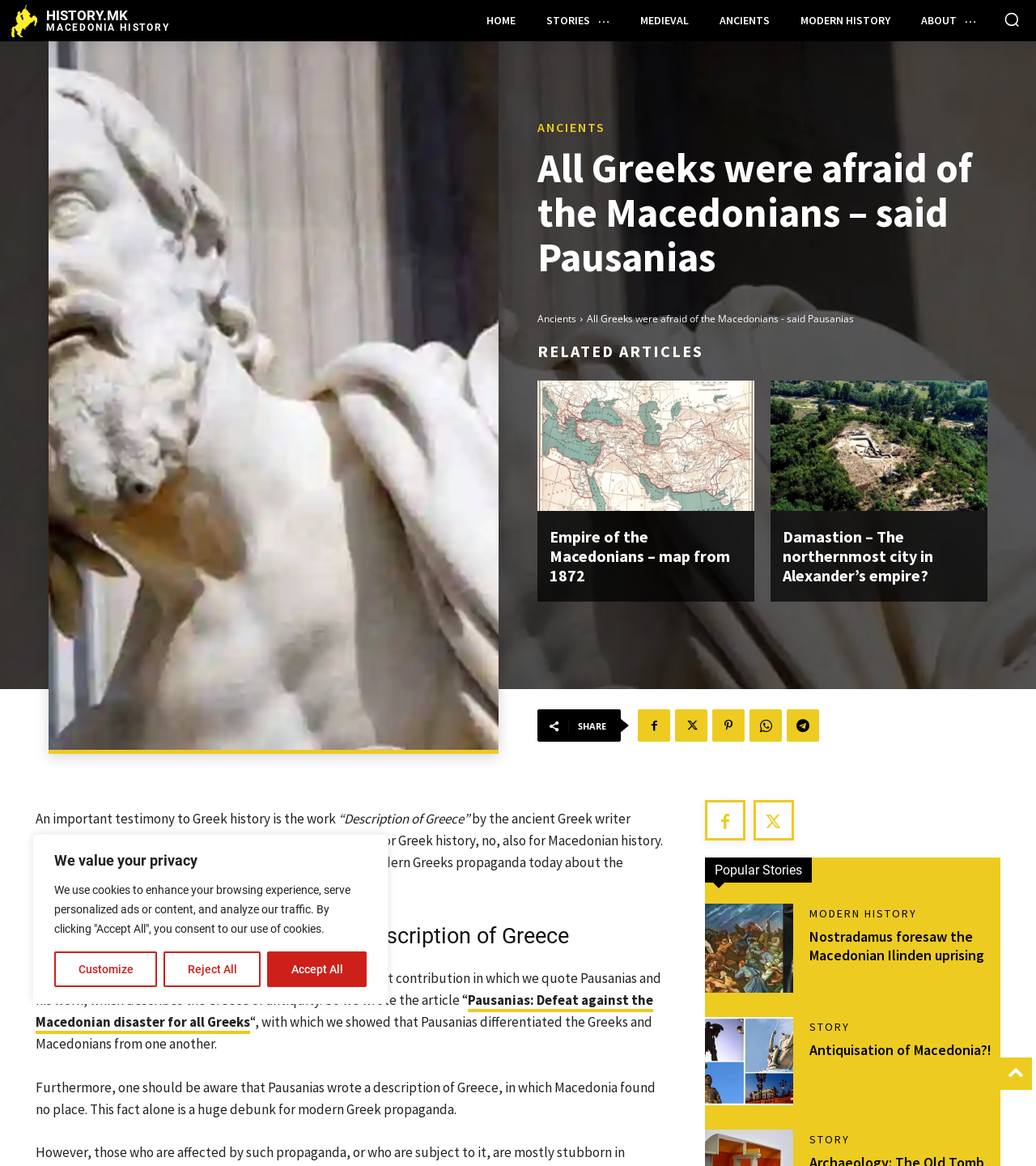Identify the bounding box coordinates of the region that needs to be clicked to carry out this instruction: "Click the 'HOME' link". Provide these coordinates as four float numbers ranging from 0 to 1, i.e., [left, top, right, bottom].

[0.459, 0.0, 0.509, 0.035]